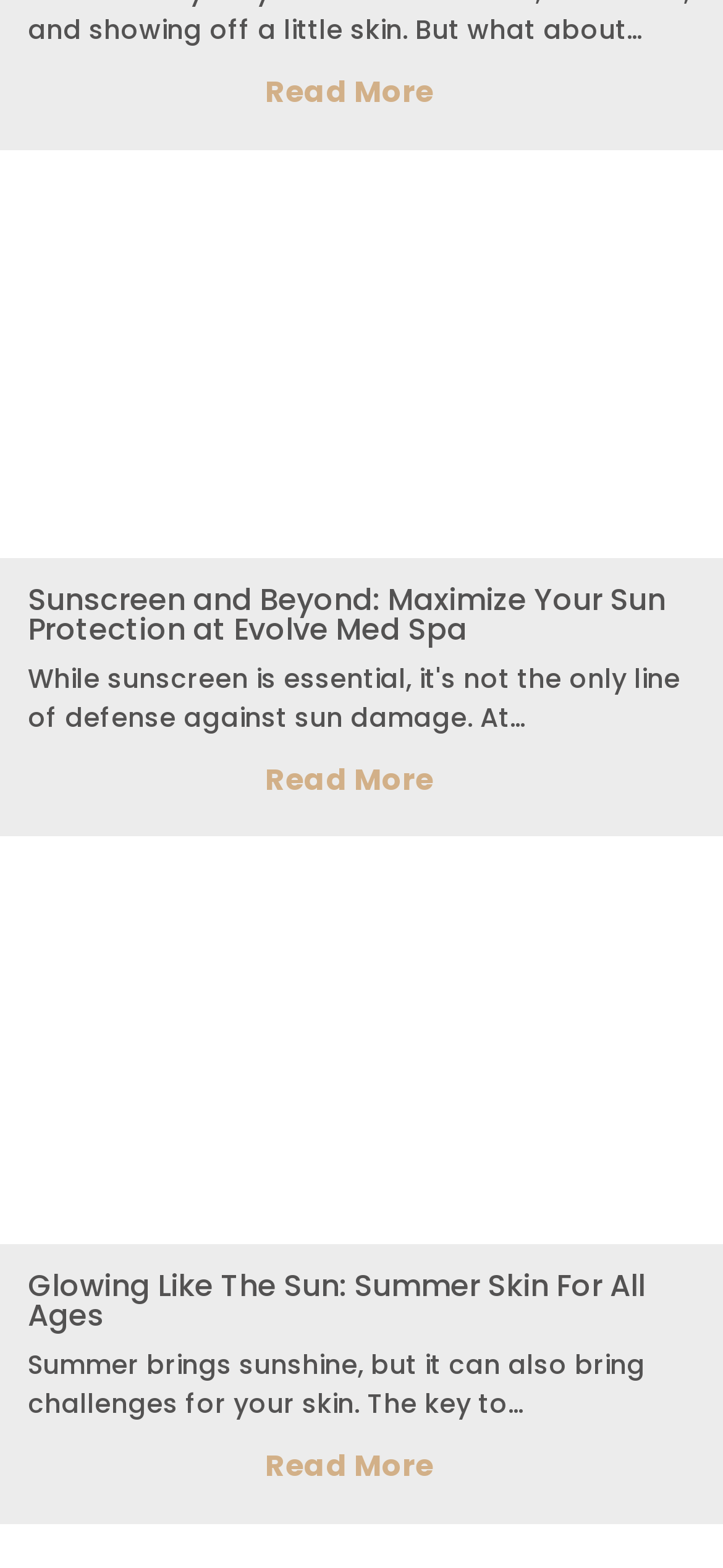Respond with a single word or phrase:
What is the theme of the page?

Skin care